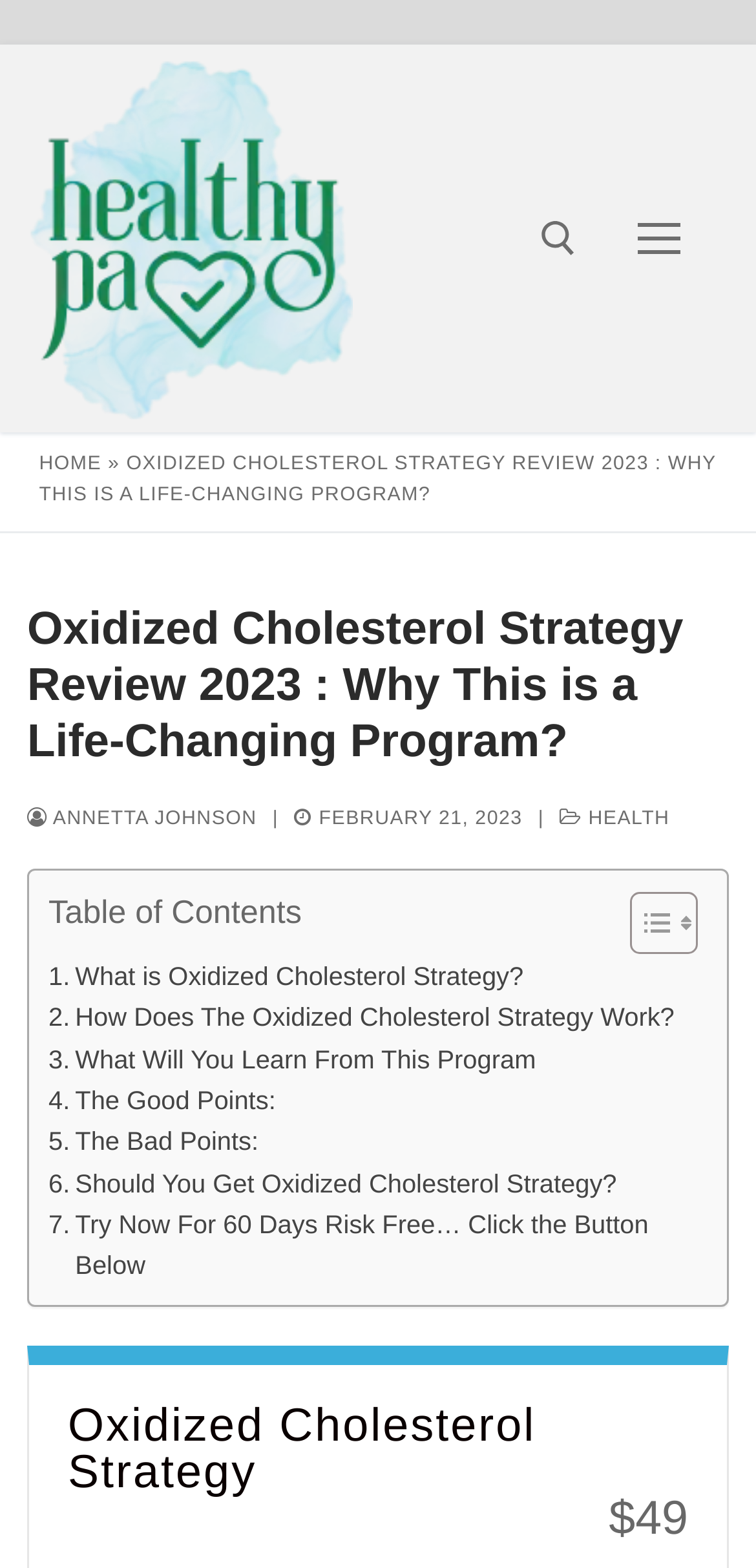Please locate the bounding box coordinates of the element's region that needs to be clicked to follow the instruction: "Go to home page". The bounding box coordinates should be provided as four float numbers between 0 and 1, i.e., [left, top, right, bottom].

[0.052, 0.29, 0.134, 0.303]